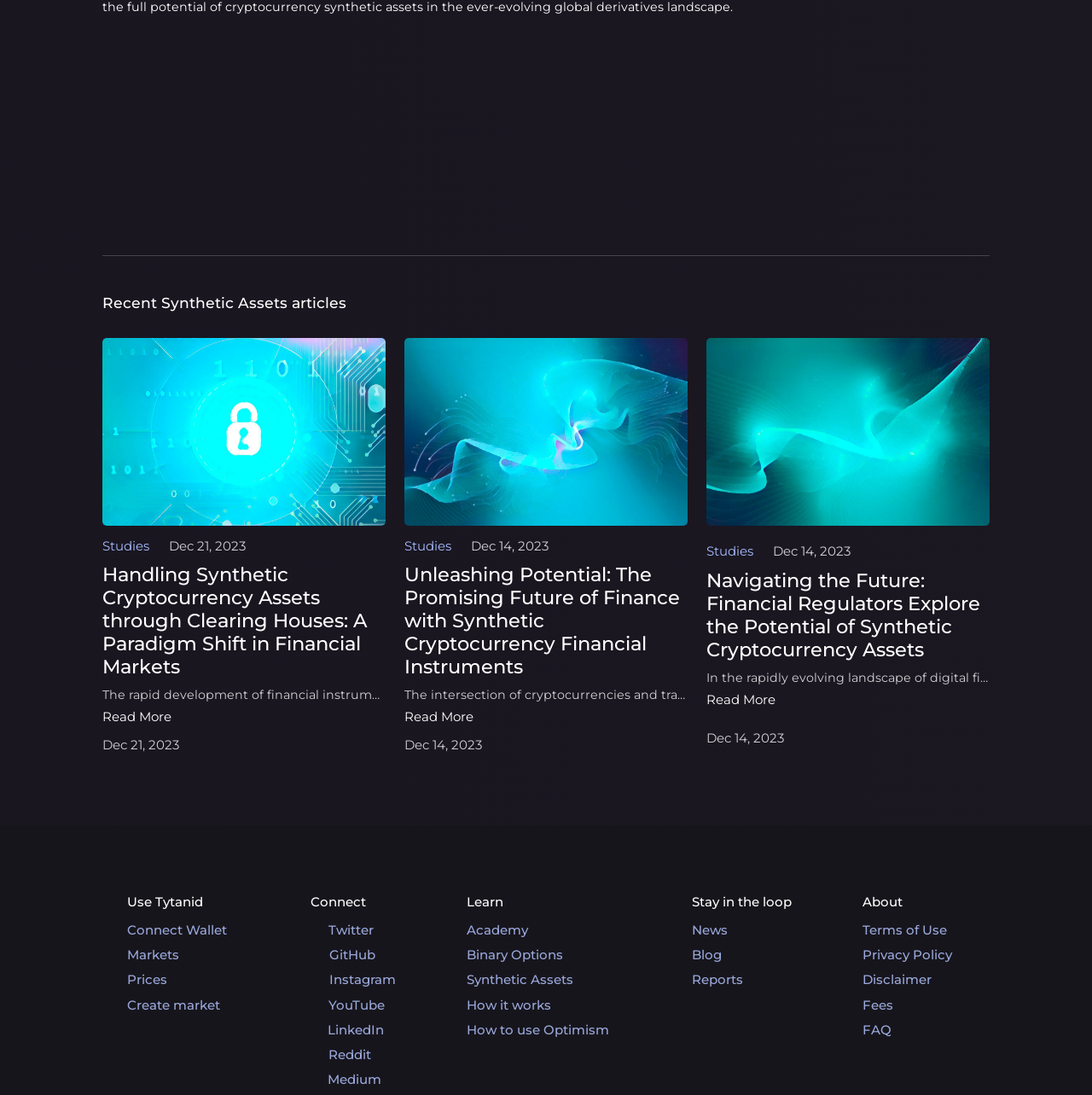Answer this question in one word or a short phrase: How many articles are listed on this page?

3